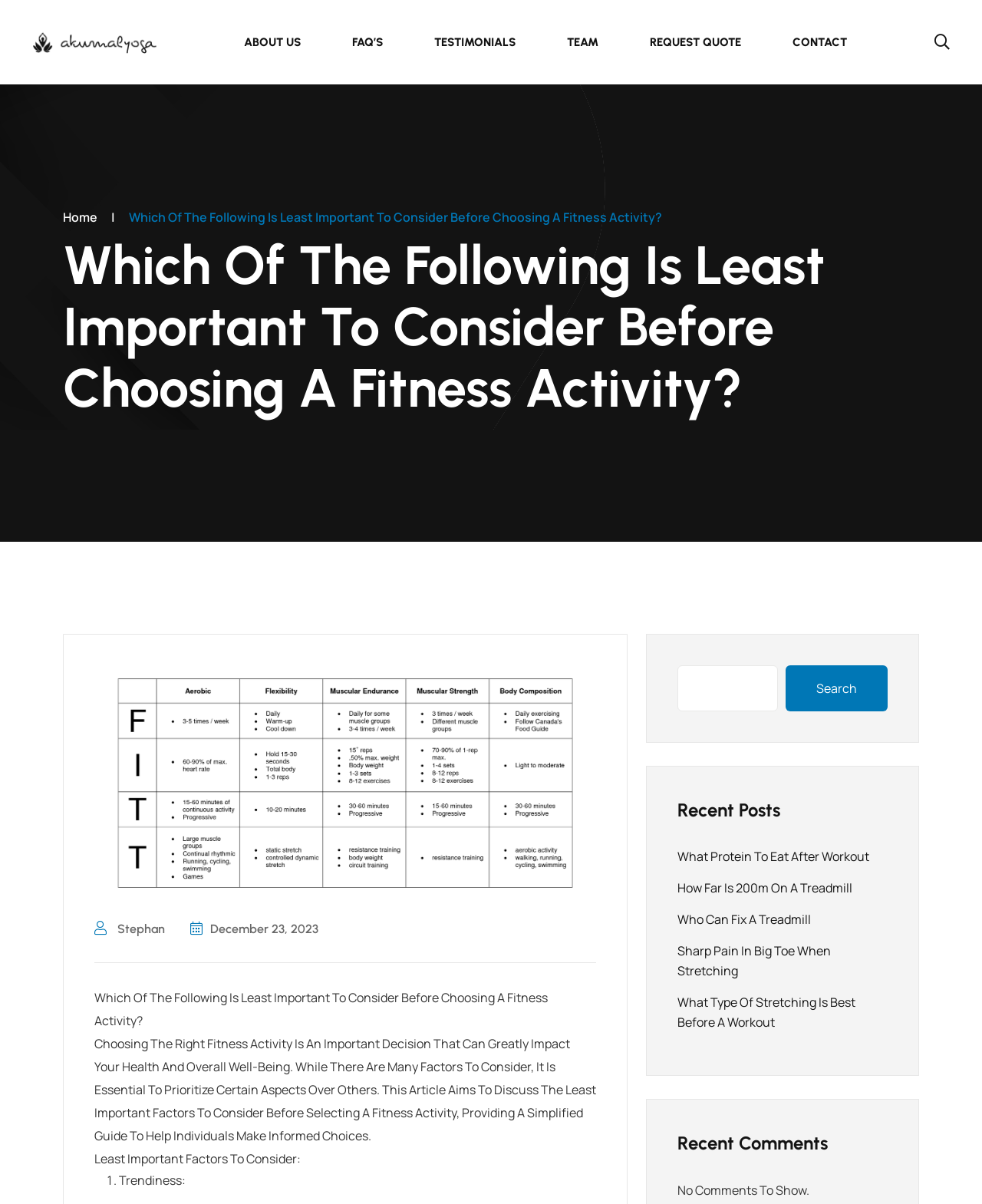Answer the following query with a single word or phrase:
What is the name of the yoga studio?

Akumal Yoga